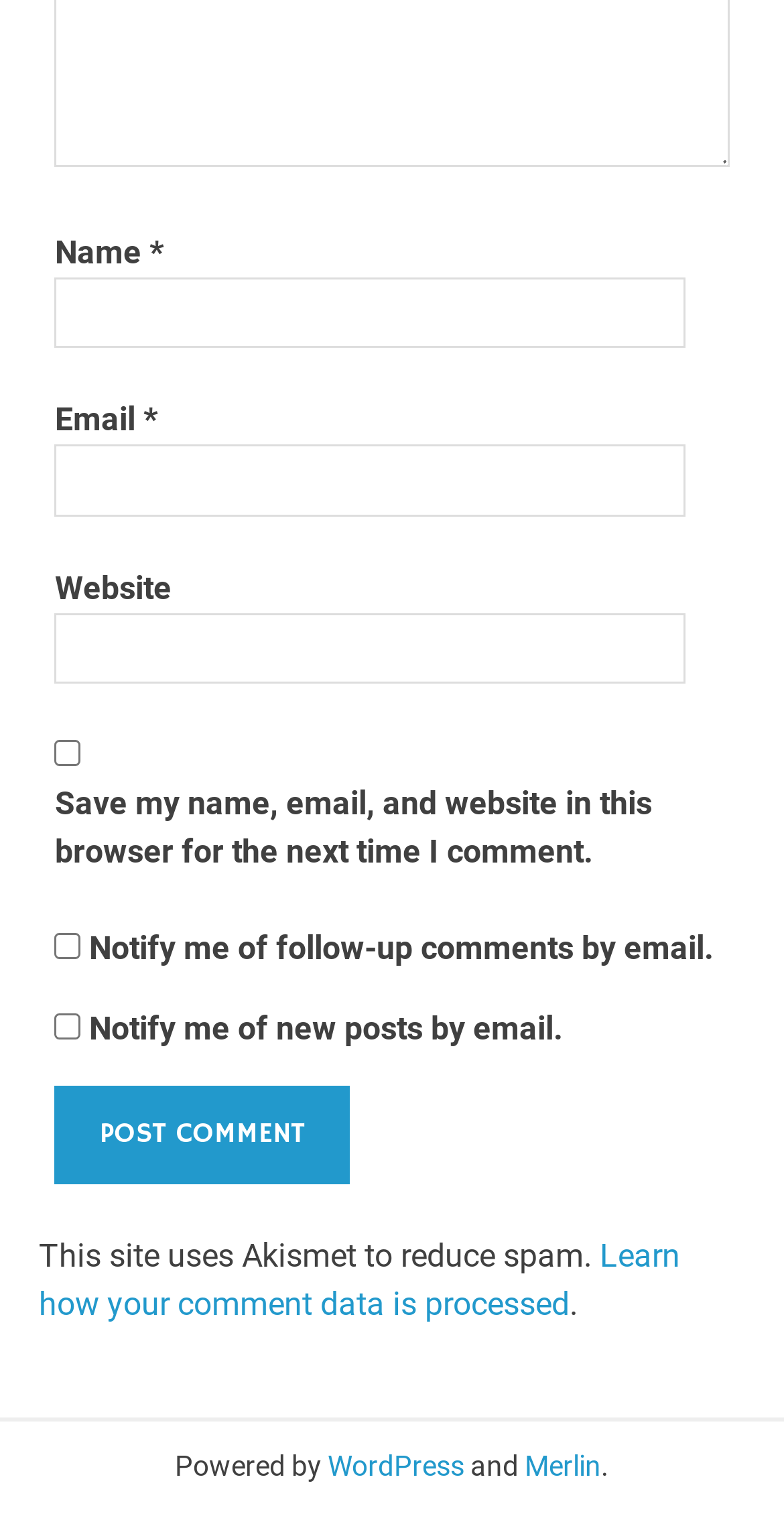What is the purpose of the 'Email' input field?
Give a comprehensive and detailed explanation for the question.

The 'Email' input field is a required field in the comment form, and its purpose is to allow users to enter their email address, which is likely used to notify them of follow-up comments or new posts, depending on the user's preferences.